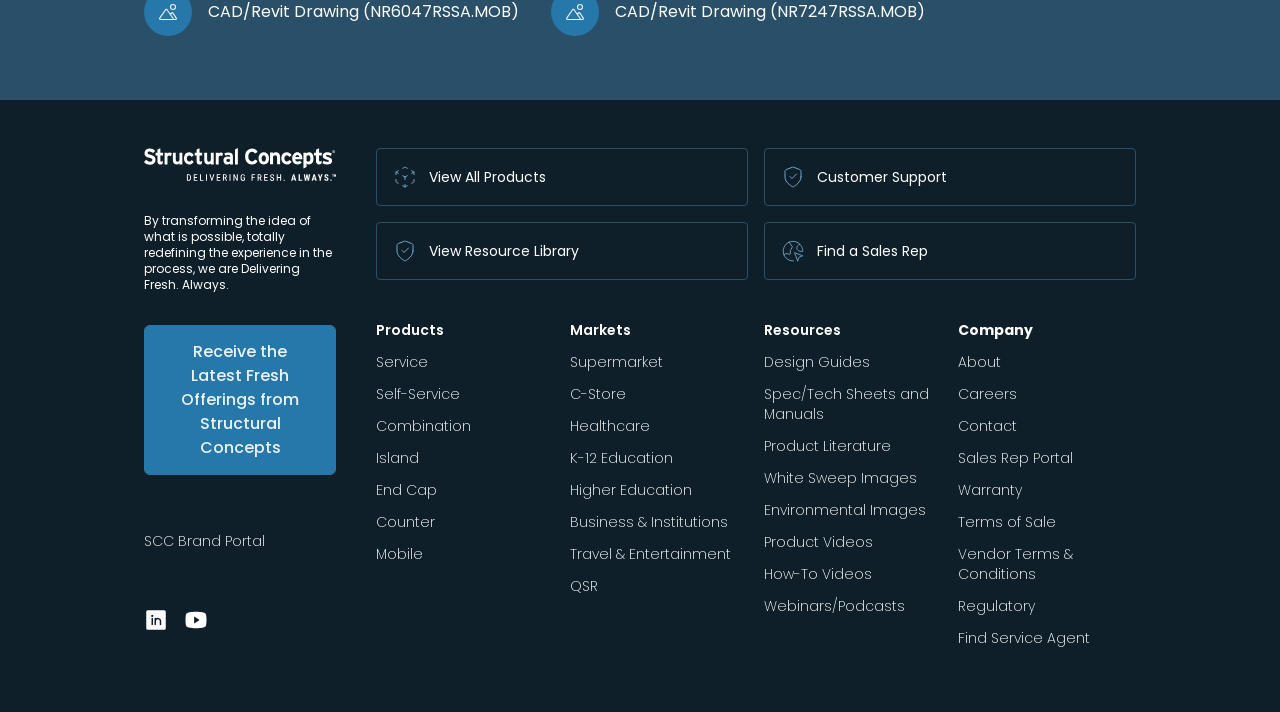Determine the bounding box coordinates (top-left x, top-left y, bottom-right x, bottom-right y) of the UI element described in the following text: Spec/Tech Sheets and Manuals

[0.597, 0.539, 0.736, 0.595]